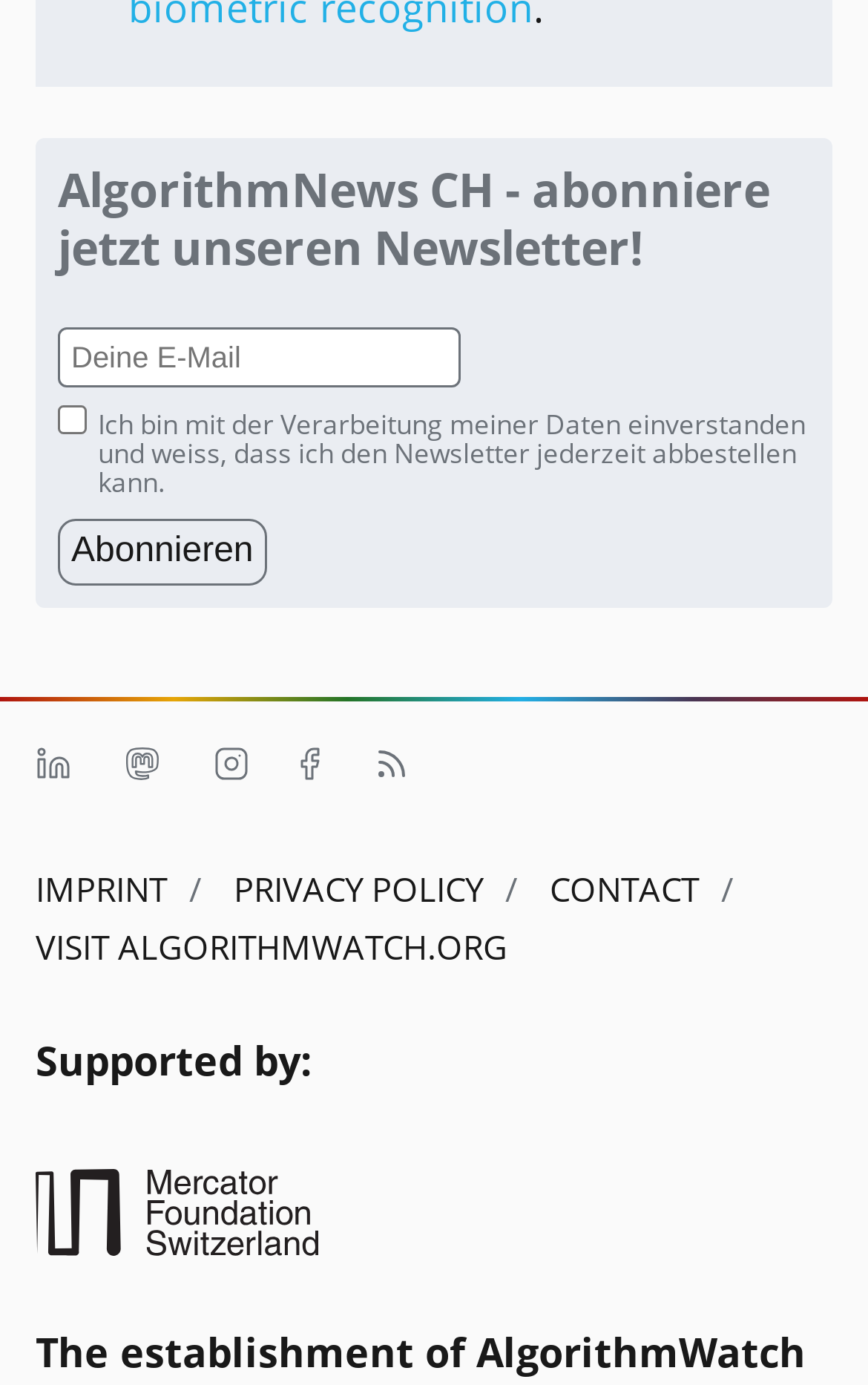How many links are available in the footer section?
Could you answer the question in a detailed manner, providing as much information as possible?

There are four links available in the footer section, namely 'IMPRINT', 'PRIVACY POLICY', 'CONTACT', and 'VISIT ALGORITHMWATCH.ORG'.